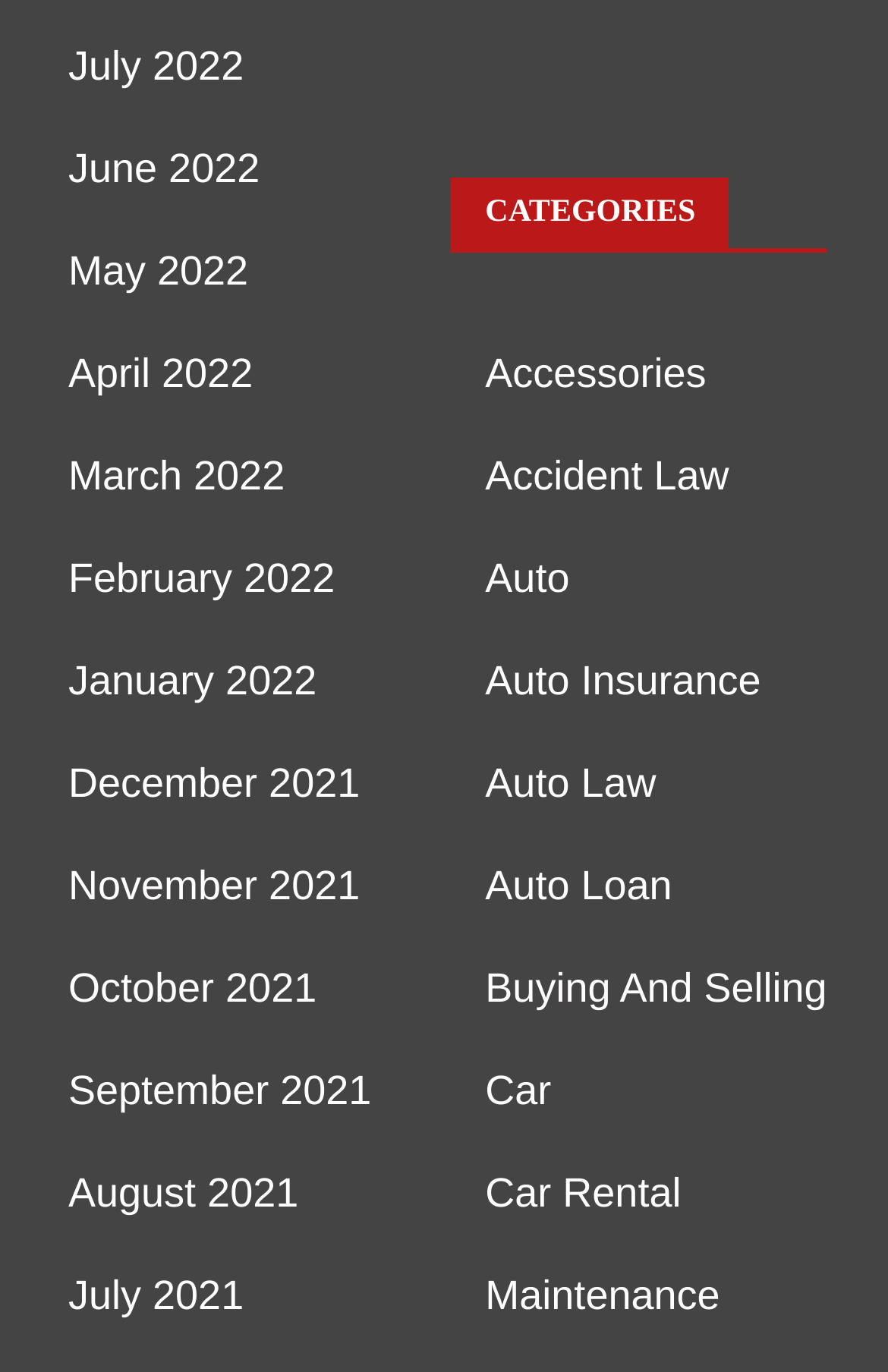What is the position of the 'CATEGORIES' heading on the webpage?
Provide a thorough and detailed answer to the question.

By analyzing the bounding box coordinates of the elements on the webpage, I can determine that the 'CATEGORIES' heading is located in the middle-right section of the webpage, with a left coordinate of 0.508 and a top coordinate of 0.13.